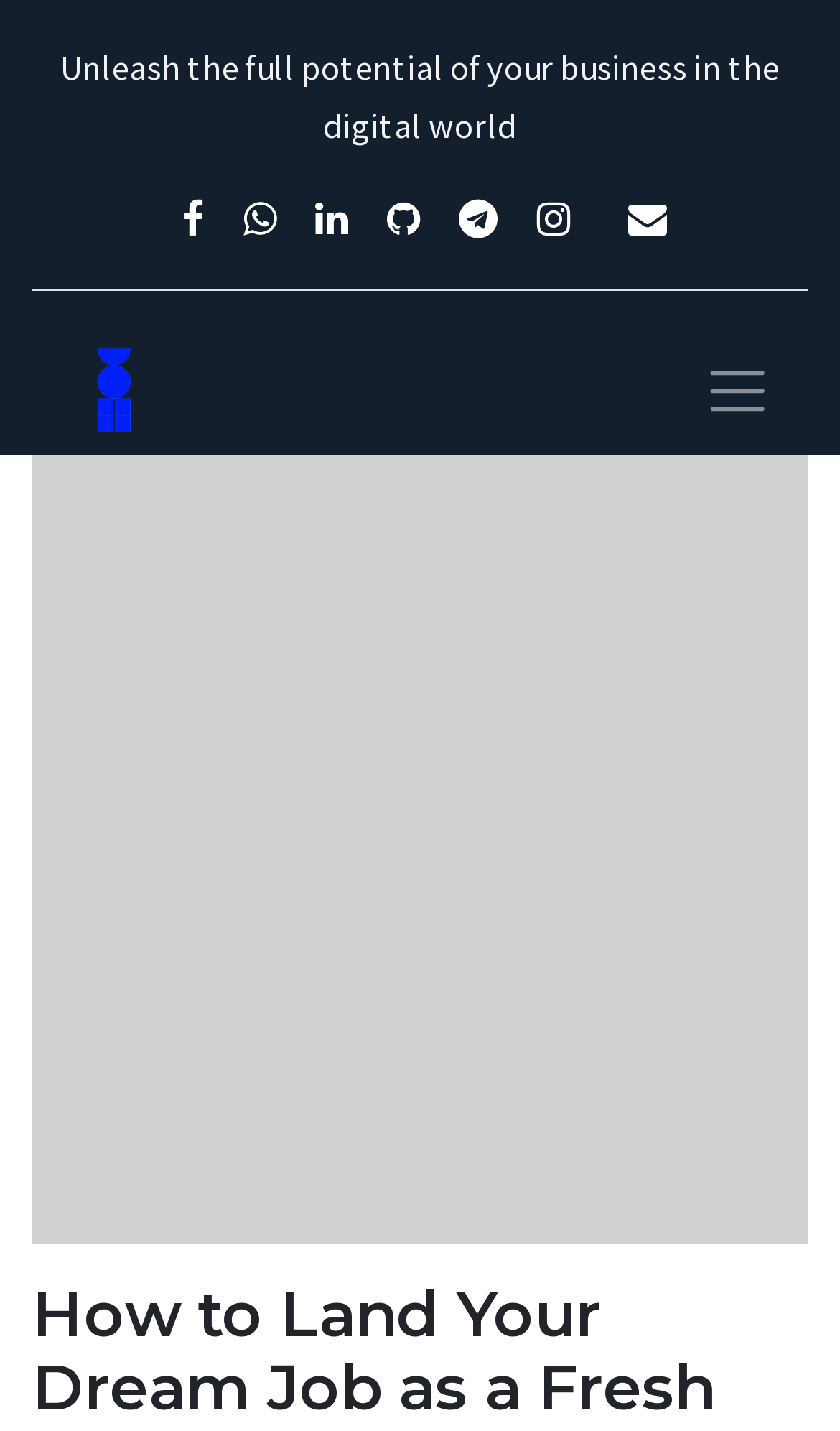Offer a thorough description of the webpage.

The webpage appears to be a career development or job search platform, with a focus on helping fresh graduates land their dream jobs in a competitive market. 

At the top of the page, there is a prominent header with the title "How to Land Your Dream Job as a Fresh Grad in Today's Competitive Market". Below this header, there is a tagline or slogan that reads "Unleash the full potential of your business in the digital world". 

To the right of the tagline, there are seven social media icons, each represented by a unique symbol, arranged horizontally. These icons are positioned near the top of the page, taking up a significant portion of the width. 

On the top-left corner, there is a logo of MERCURY, which is an image with the text "MERCURY" embedded within it. Below the logo, there is a horizontal separator line that spans almost the entire width of the page. 

On the top-right corner, there is a button with no text, which may be used for navigation or other purposes. 

Scattered across the top section of the page, there are three short pieces of text: "Press", "esc", and "to exit full screen", which seem to be related to keyboard shortcuts or navigation instructions.